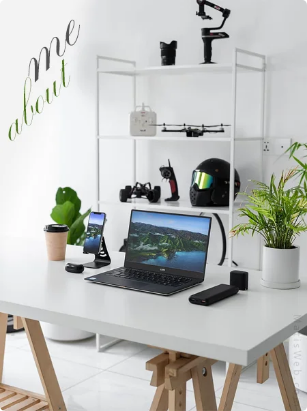Please provide a detailed answer to the question below based on the screenshot: 
What is the significance of the words 'me' and 'about'?

The words 'me' and 'about' artistically positioned in the upper left corner hint at a personal branding element, inviting viewers to learn more about the individual behind this dynamic workspace.